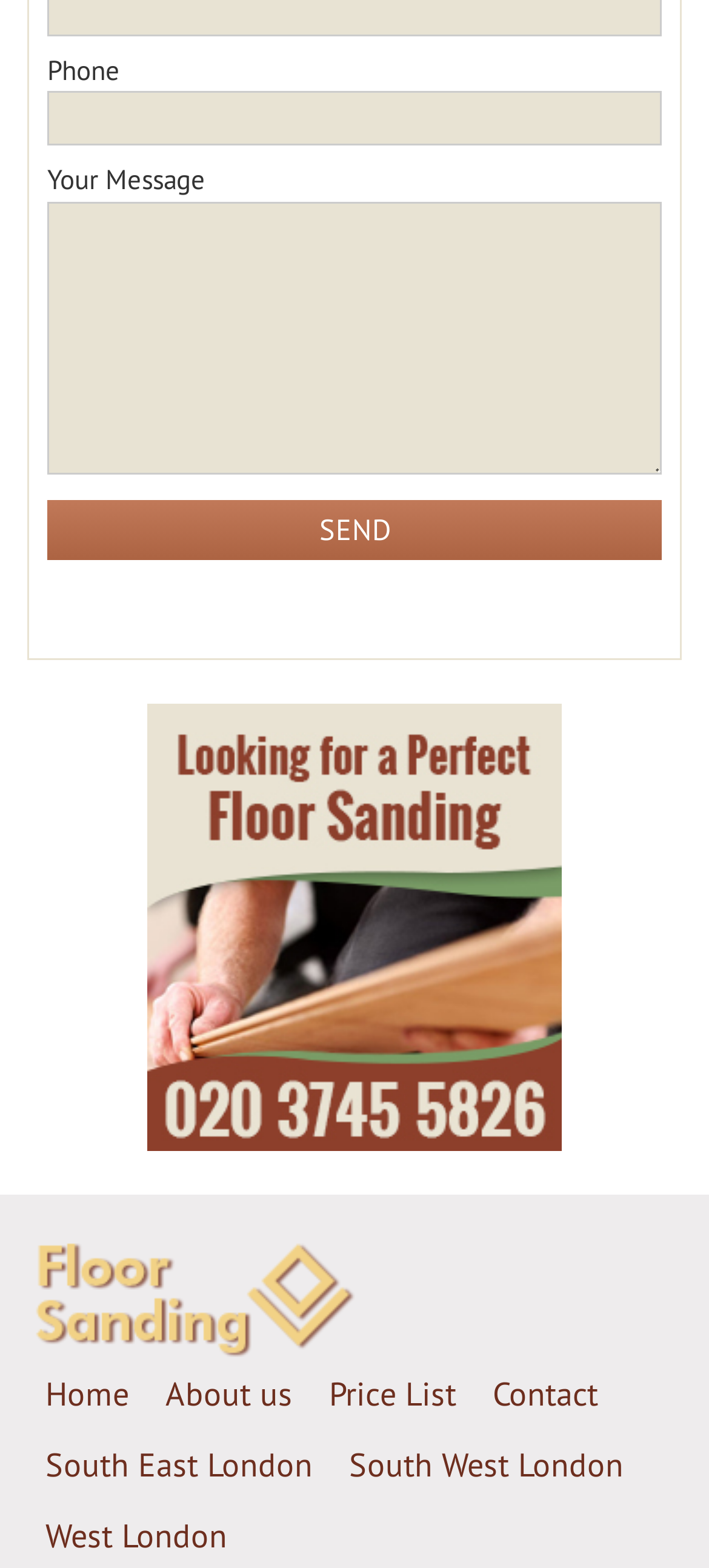Identify the bounding box for the UI element specified in this description: "South East London". The coordinates must be four float numbers between 0 and 1, formatted as [left, top, right, bottom].

[0.038, 0.911, 0.467, 0.957]